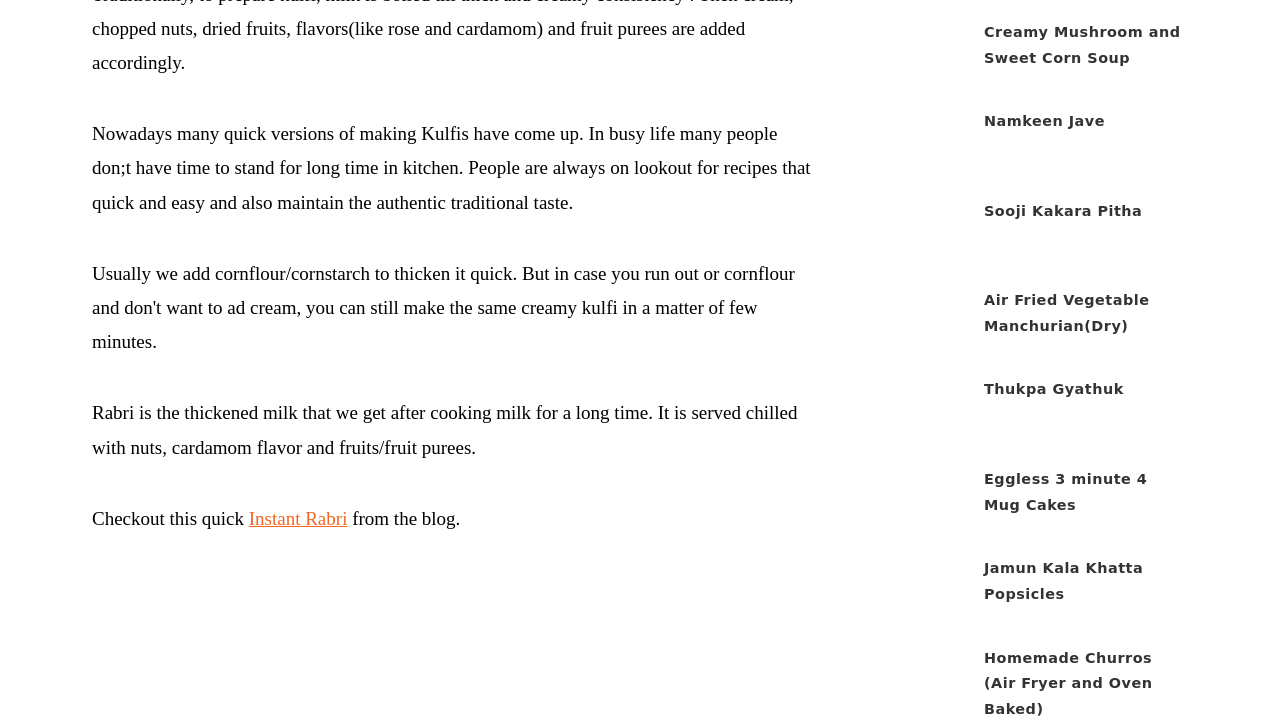What is Rabri?
Give a single word or phrase as your answer by examining the image.

Thickened milk